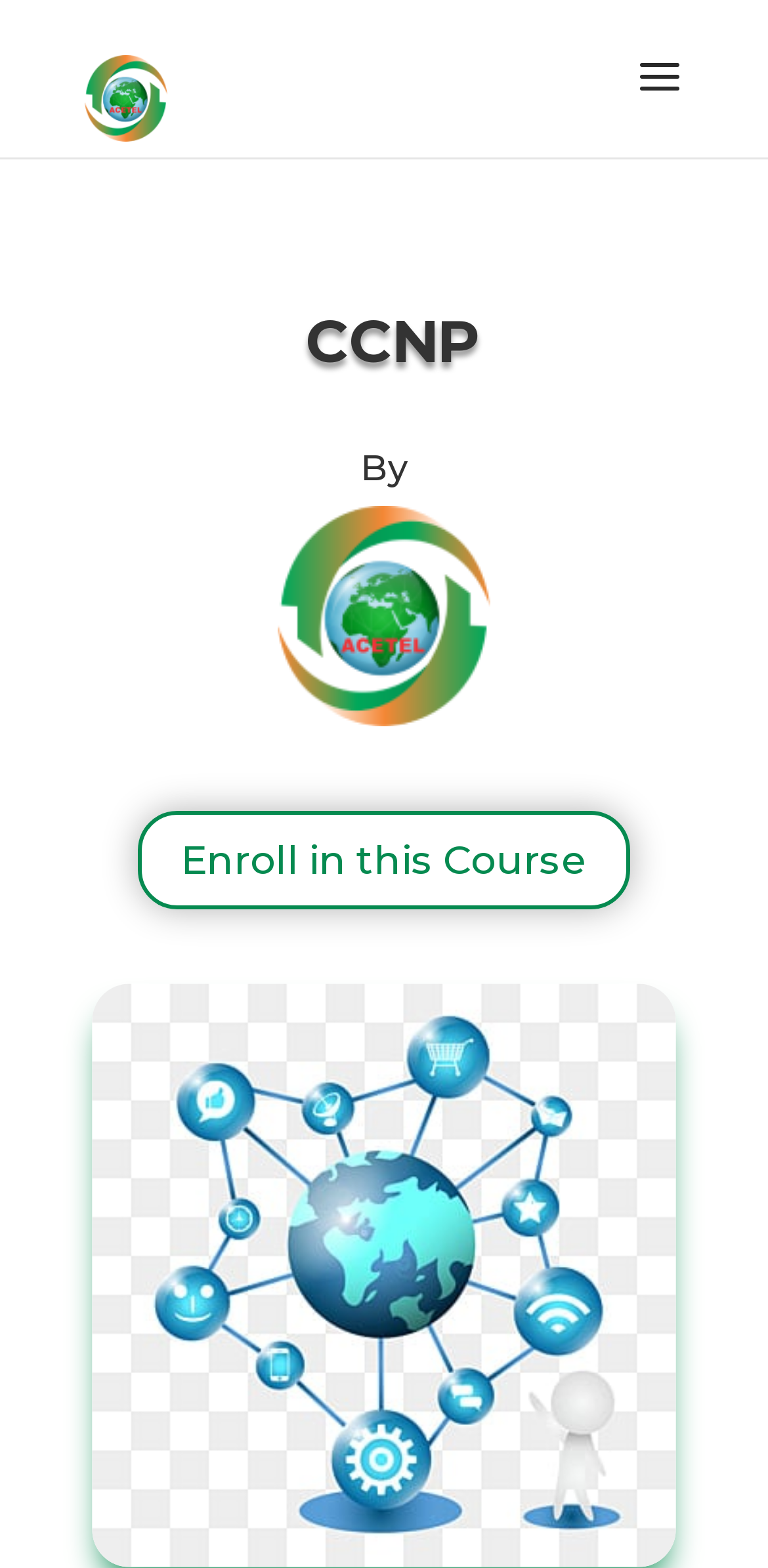What is the position of the 'Enroll in this Course l' link?
Using the image, answer in one word or phrase.

Middle of the webpage